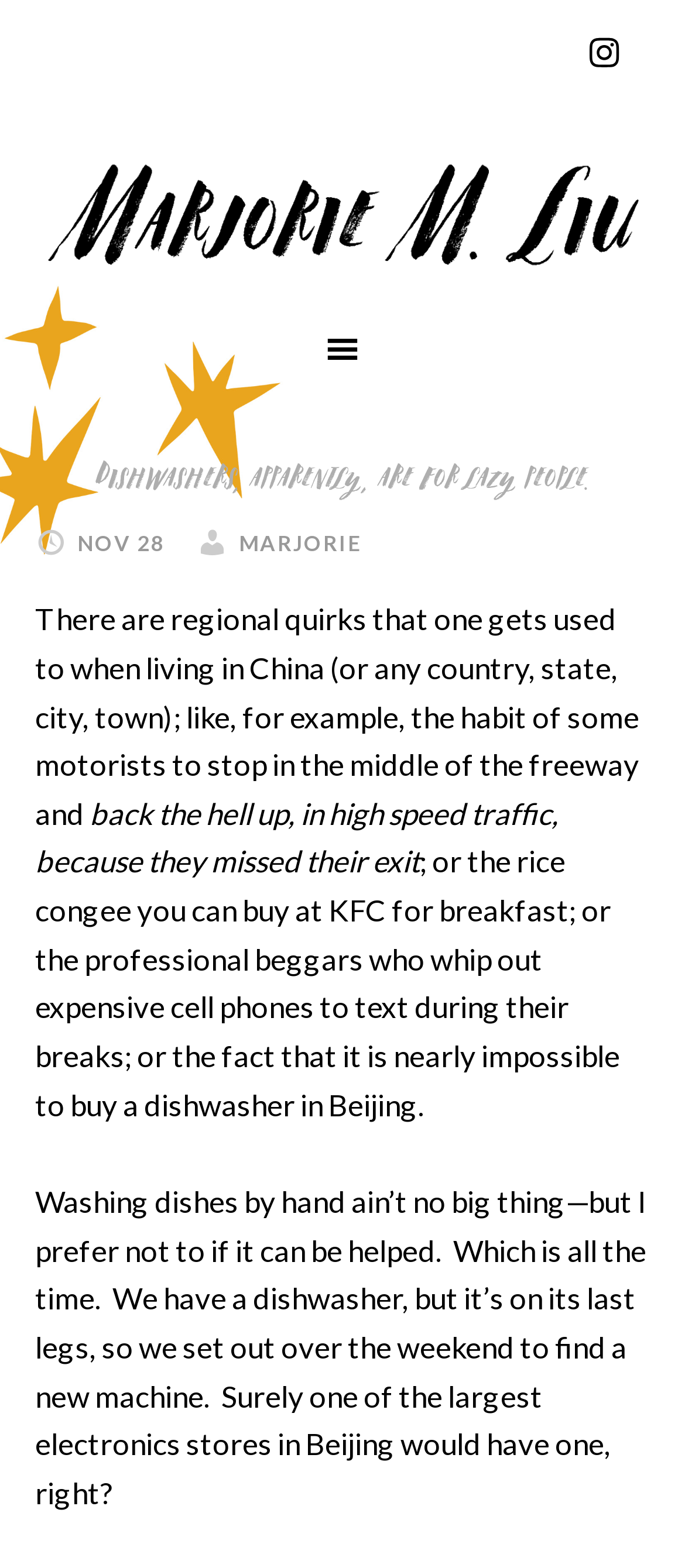Identify the bounding box of the HTML element described as: "Marjorie".

[0.349, 0.338, 0.528, 0.355]